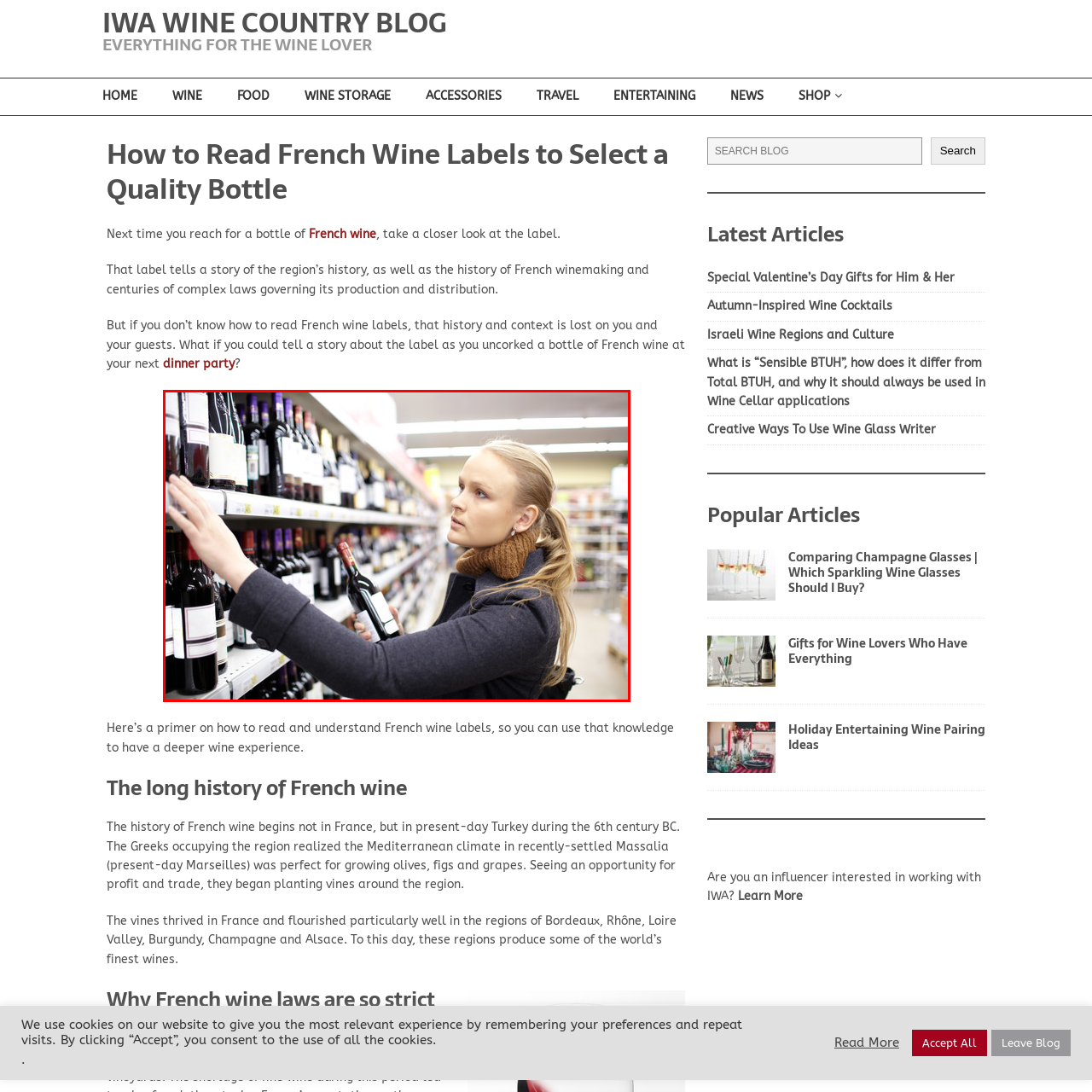Provide an in-depth caption for the picture enclosed by the red frame.

In a well-lit wine aisle, a woman stands thoughtfully as she examines different bottles of wine displayed on the shelves. She has a bottle of red wine in her left hand and is using her right hand to touch the labels of the bottles lined up before her. Dressed in a stylish navy coat and a cozy brown scarf, she appears to be discerning the selection, potentially contemplating what to choose for an upcoming dinner party. The organized display of wine bottles showcases various labels and colors, reflecting the rich diversity of choices available to wine lovers. This moment captures the essence of wine shopping, highlighting the care and attention that goes into selecting the perfect bottle for any occasion.